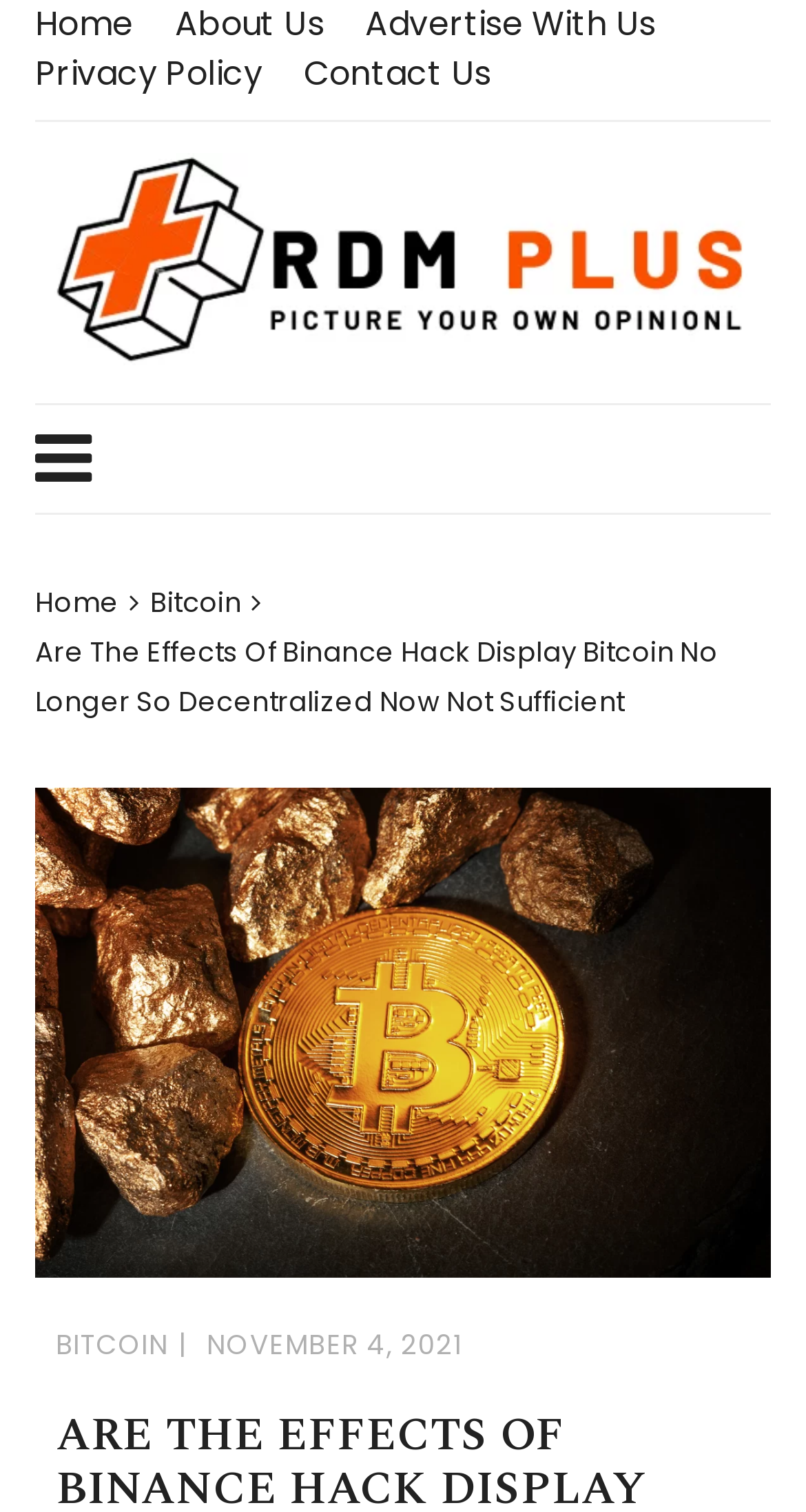Please identify the bounding box coordinates of the area that needs to be clicked to fulfill the following instruction: "Read about the Mission Statement of Colorado Families for Hands & Voices."

None